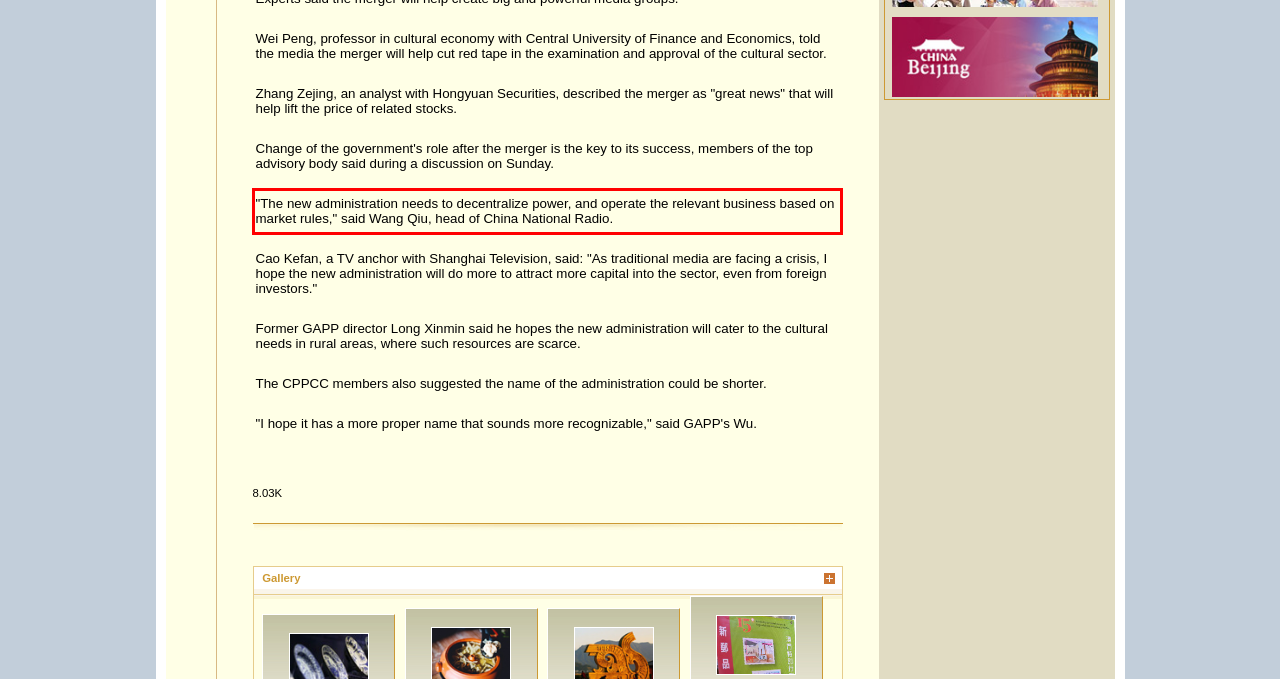Given a webpage screenshot, identify the text inside the red bounding box using OCR and extract it.

"The new administration needs to decentralize power, and operate the relevant business based on market rules," said Wang Qiu, head of China National Radio.